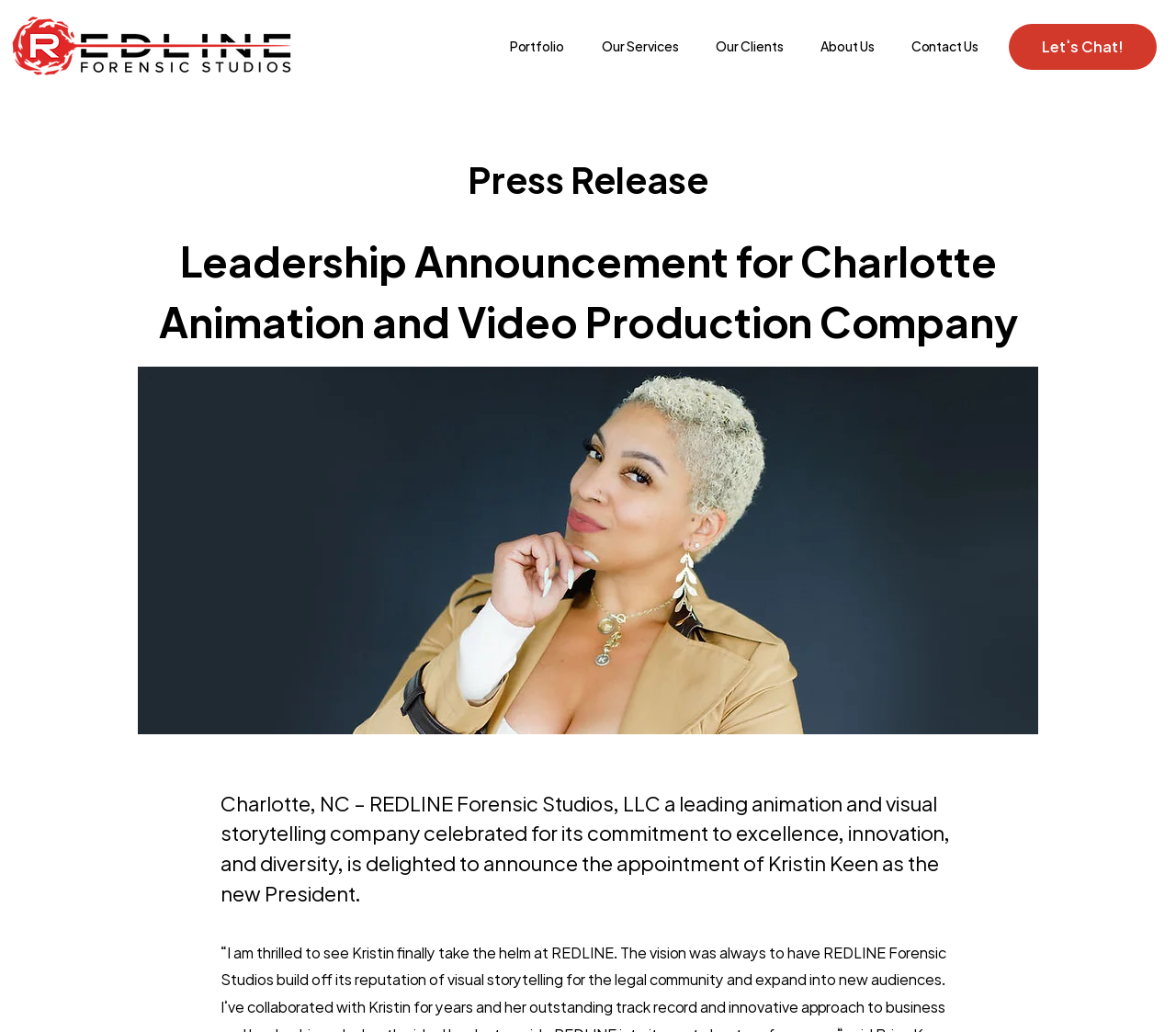What type of company is REDLINE Forensic Studios?
From the details in the image, provide a complete and detailed answer to the question.

I found the type of company by reading the StaticText element which describes REDLINE Forensic Studios as 'a leading animation and visual storytelling company'.